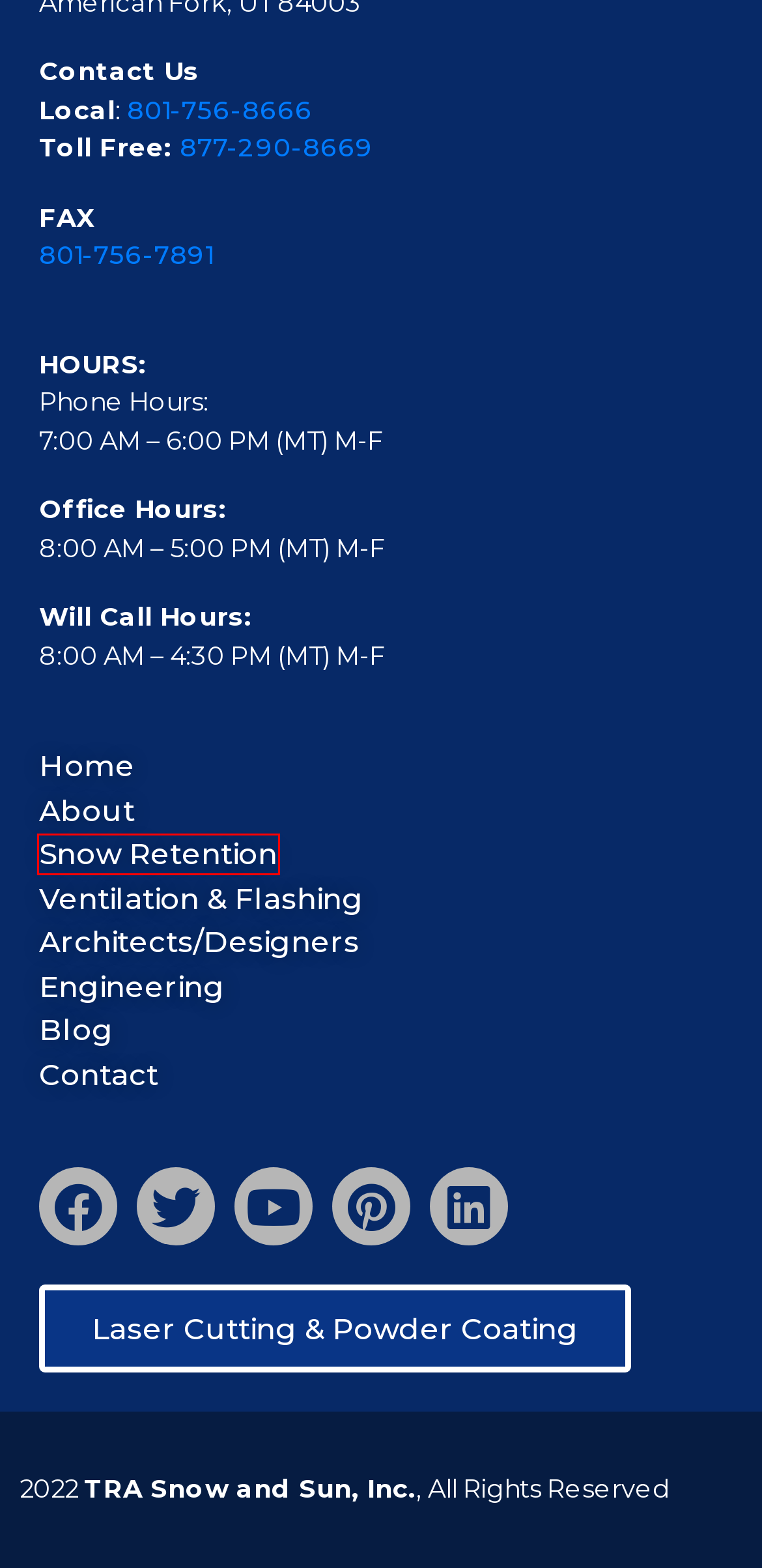Given a webpage screenshot with a red bounding box around a UI element, choose the webpage description that best matches the new webpage after clicking the element within the bounding box. Here are the candidates:
A. DecoGuard Clamp-on Bear | TRA Snow & Sun
B. Laser Cutting & Powder Coating | Utah | TRA Snow & Sun
C. Blog | Snow Retention | TRA Snow & Sun
D. Request A Snow Guard Layout & Color Samples | TRA Snow & Sun
E. Snow Guards | Snow Retention Systems | TRA Snow & Sun
F. Custom Snow Guards | Snow Retention | TRA Snow & Sun
G. About TRA Snow & Sun | American Fork, Utah
H. Roof Flashing & Ventilation | Copper & Aluminum | TRA Snow

E